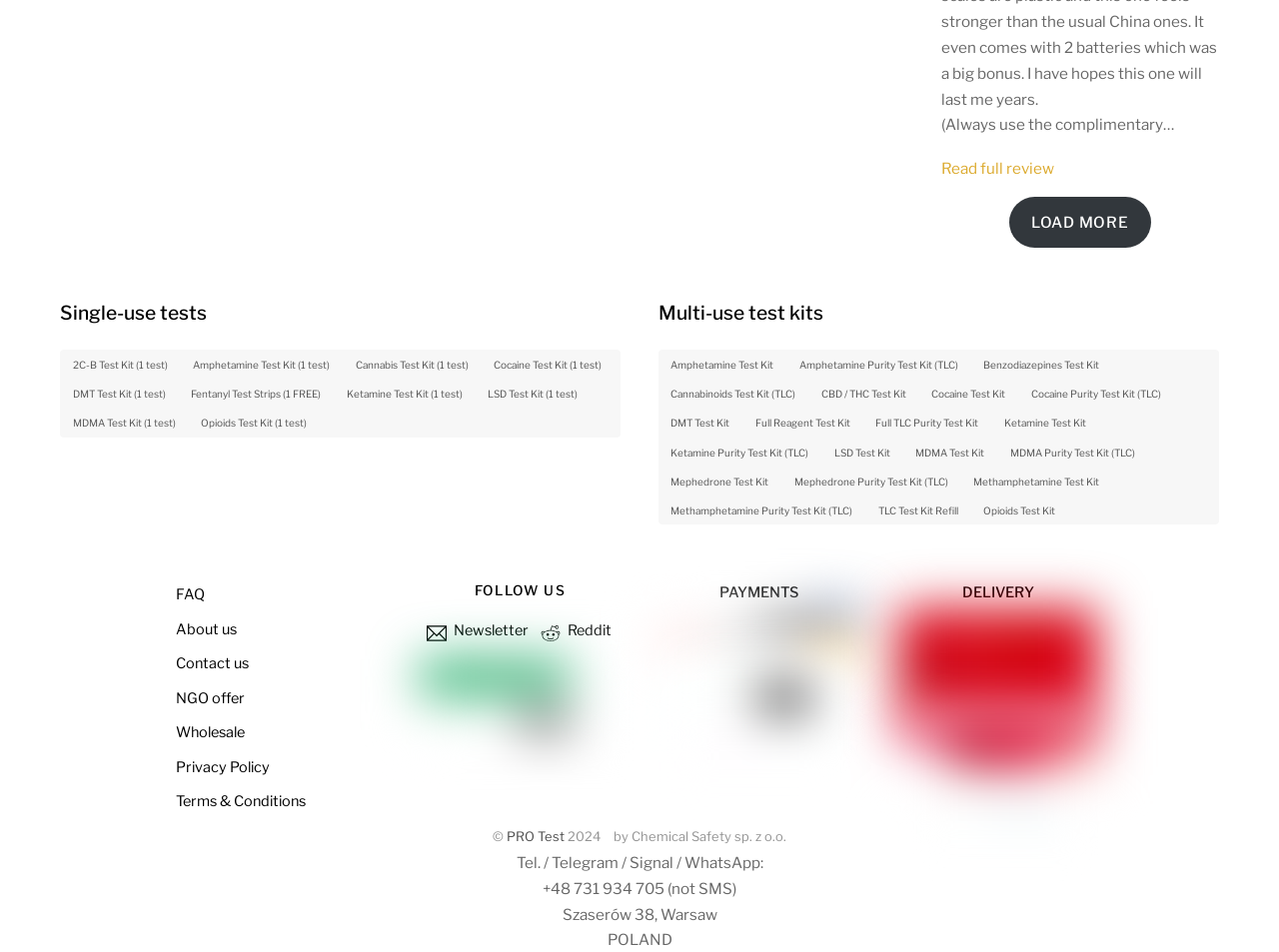Answer succinctly with a single word or phrase:
What is the address of the company?

Szaserów 38, Warsaw, POLAND